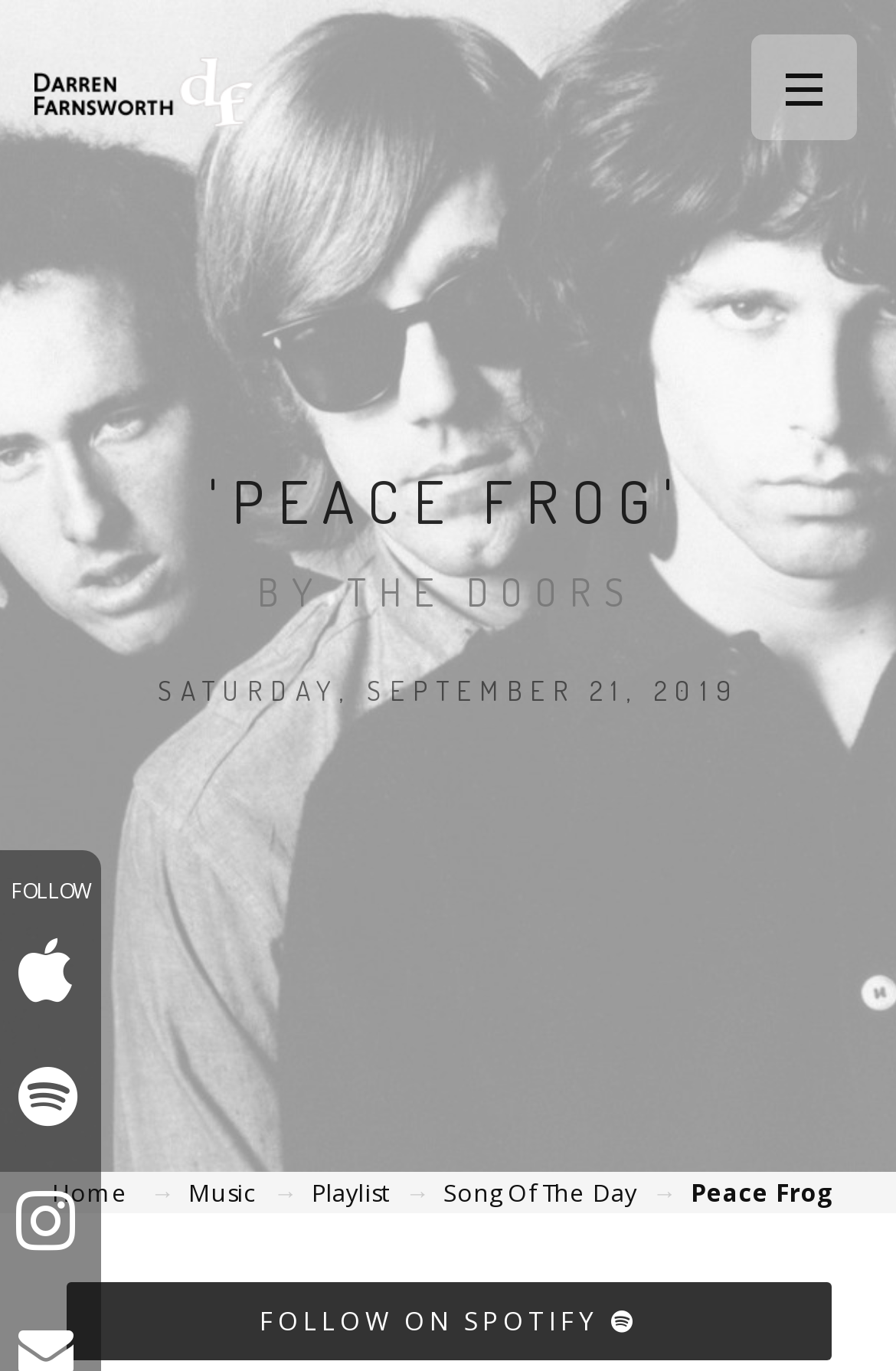Specify the bounding box coordinates of the element's region that should be clicked to achieve the following instruction: "Click on the 'Home' link". The bounding box coordinates consist of four float numbers between 0 and 1, in the format [left, top, right, bottom].

[0.058, 0.857, 0.142, 0.881]